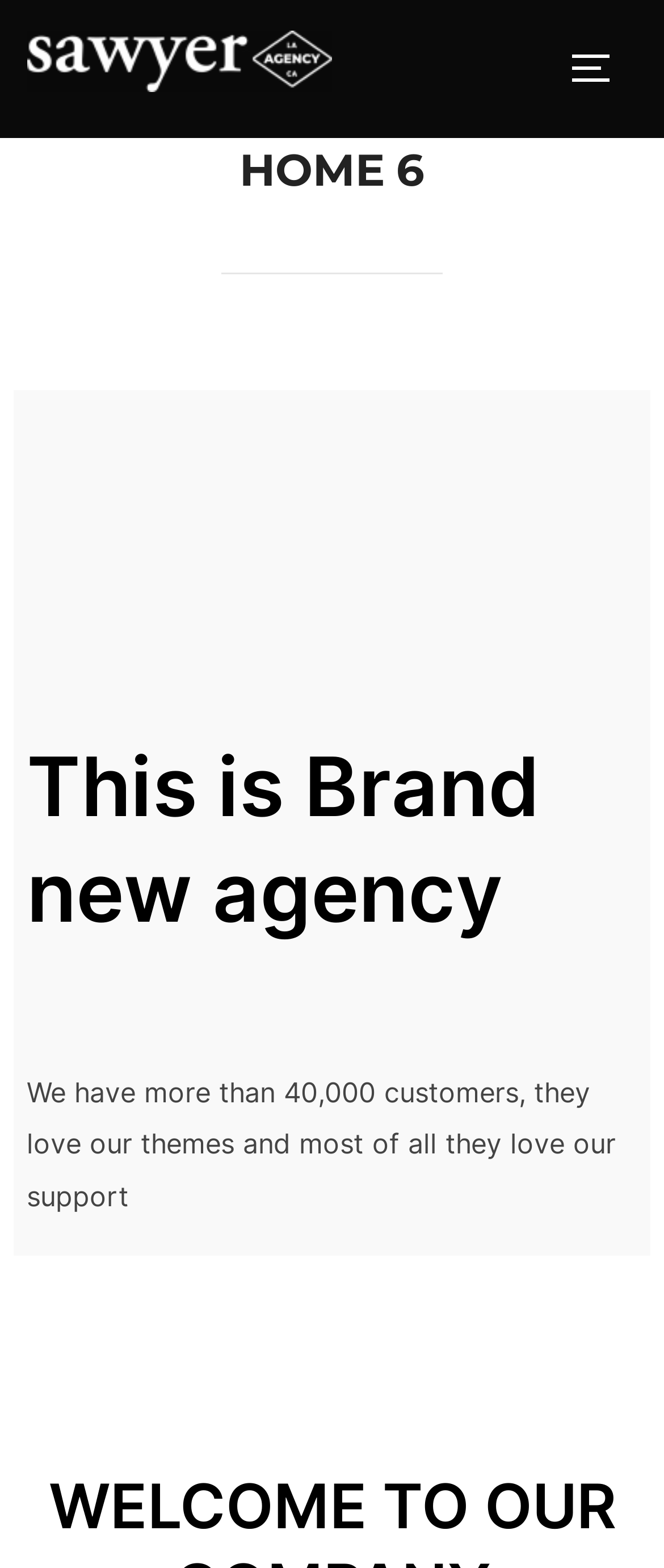Give a detailed overview of the webpage's appearance and contents.

The webpage is titled "Home 6 - SAWYER agency" and features a prominent link and image with the same name, situated at the top left corner of the page. 

To the top right, there is a button labeled "TOGGLE SIDEBAR & NAVIGATION". Below this button, there is a header section that spans the entire width of the page. Within this section, there is a heading that reads "HOME 6" at the top, followed by another heading that states "This is Brand new agency" further down. 

Below the second heading, there is a brief paragraph of text that describes the agency, mentioning that they have over 40,000 customers who appreciate their themes and support.